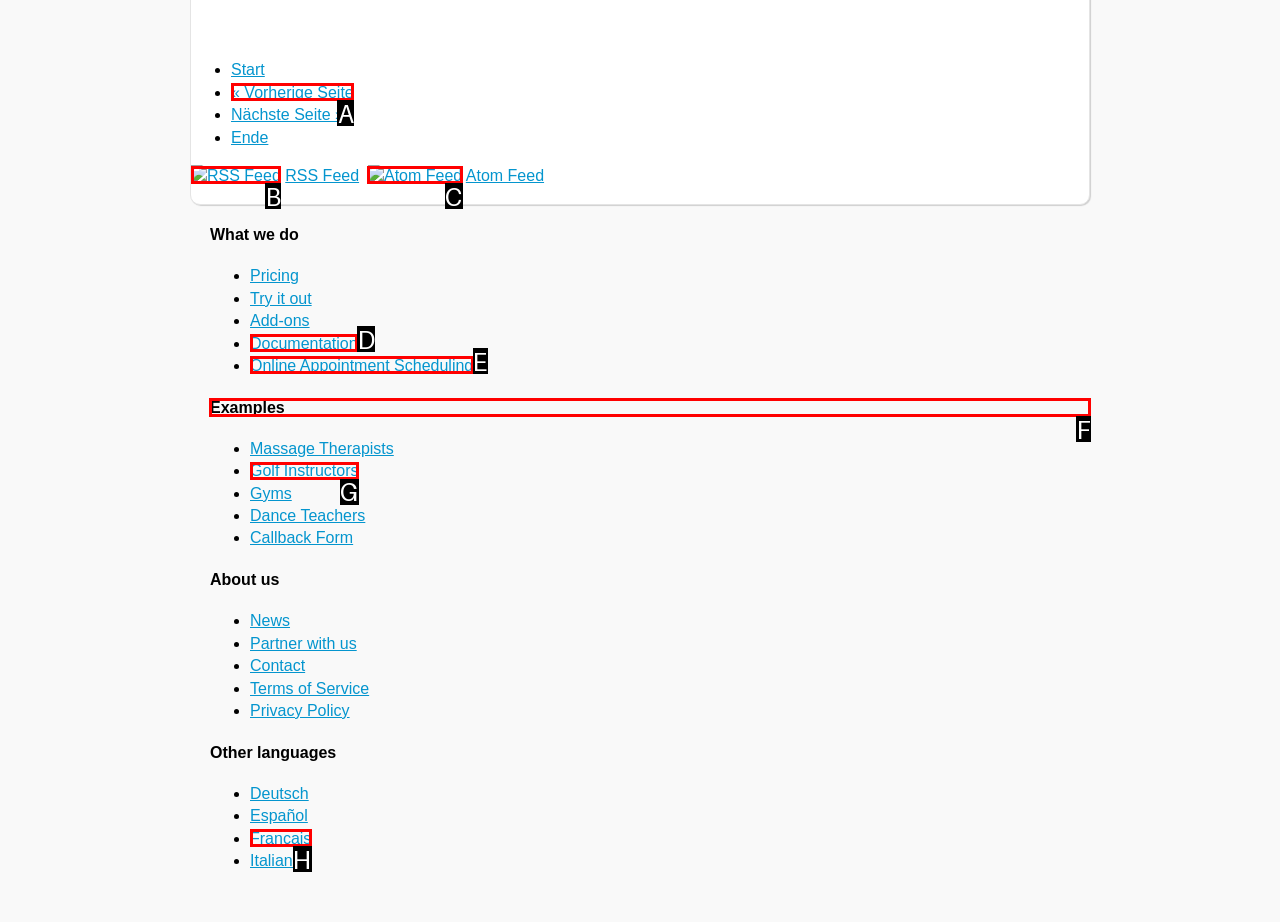To complete the task: View 'Examples', select the appropriate UI element to click. Respond with the letter of the correct option from the given choices.

F